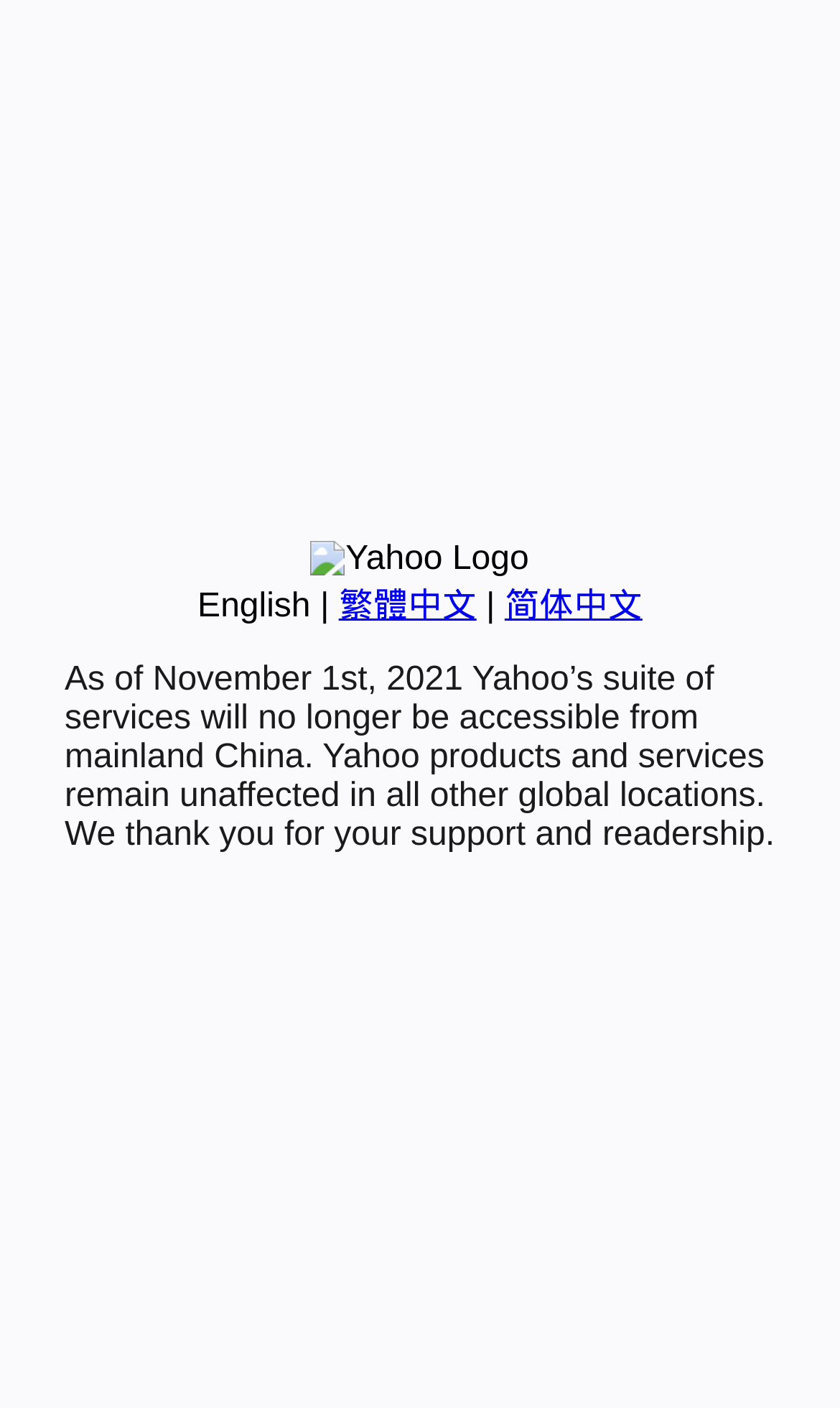Based on the element description: "English", identify the UI element and provide its bounding box coordinates. Use four float numbers between 0 and 1, [left, top, right, bottom].

[0.235, 0.418, 0.37, 0.444]